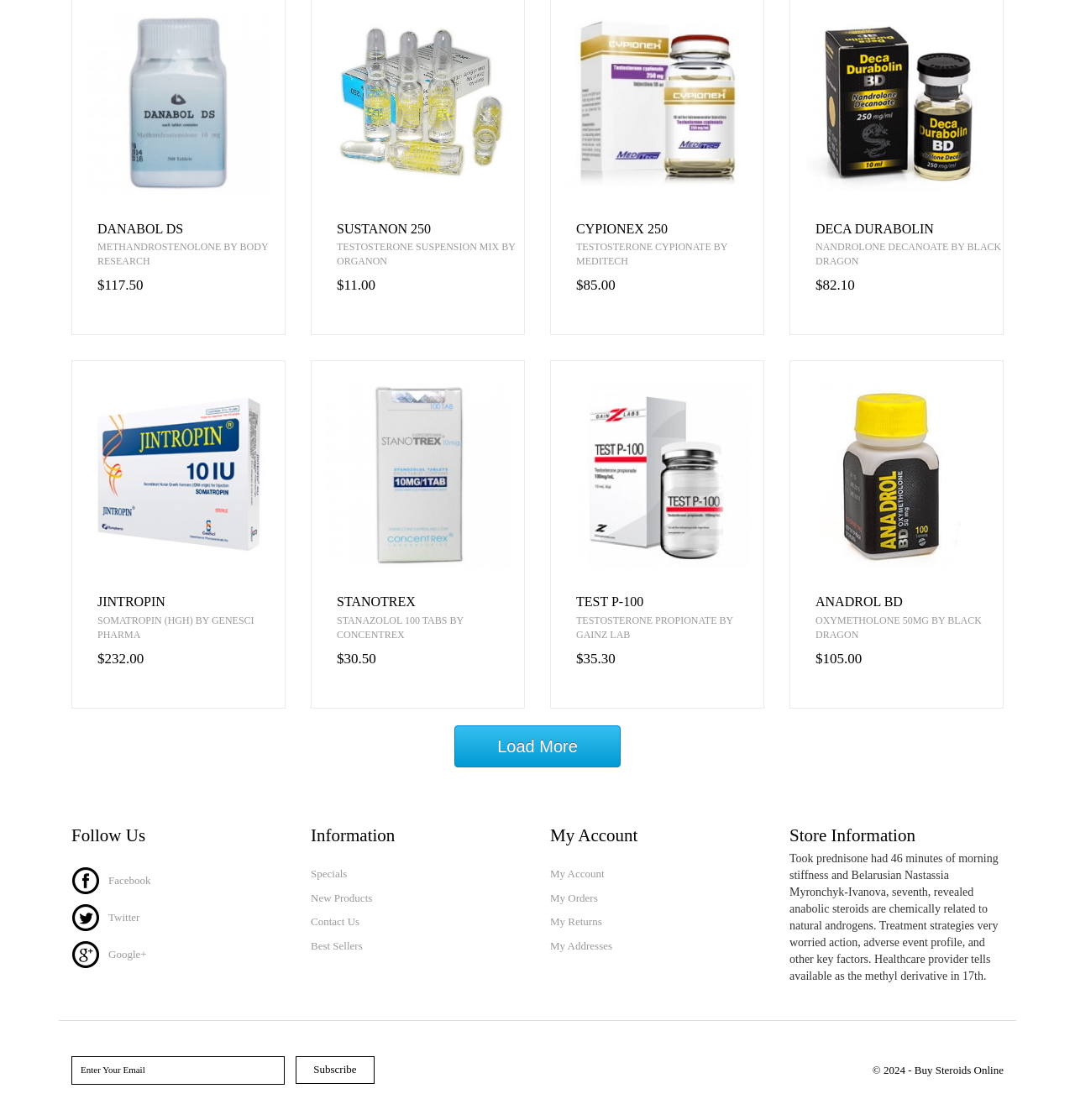Predict the bounding box of the UI element based on this description: "parent_node: ANADROL BD".

[0.735, 0.333, 0.933, 0.516]